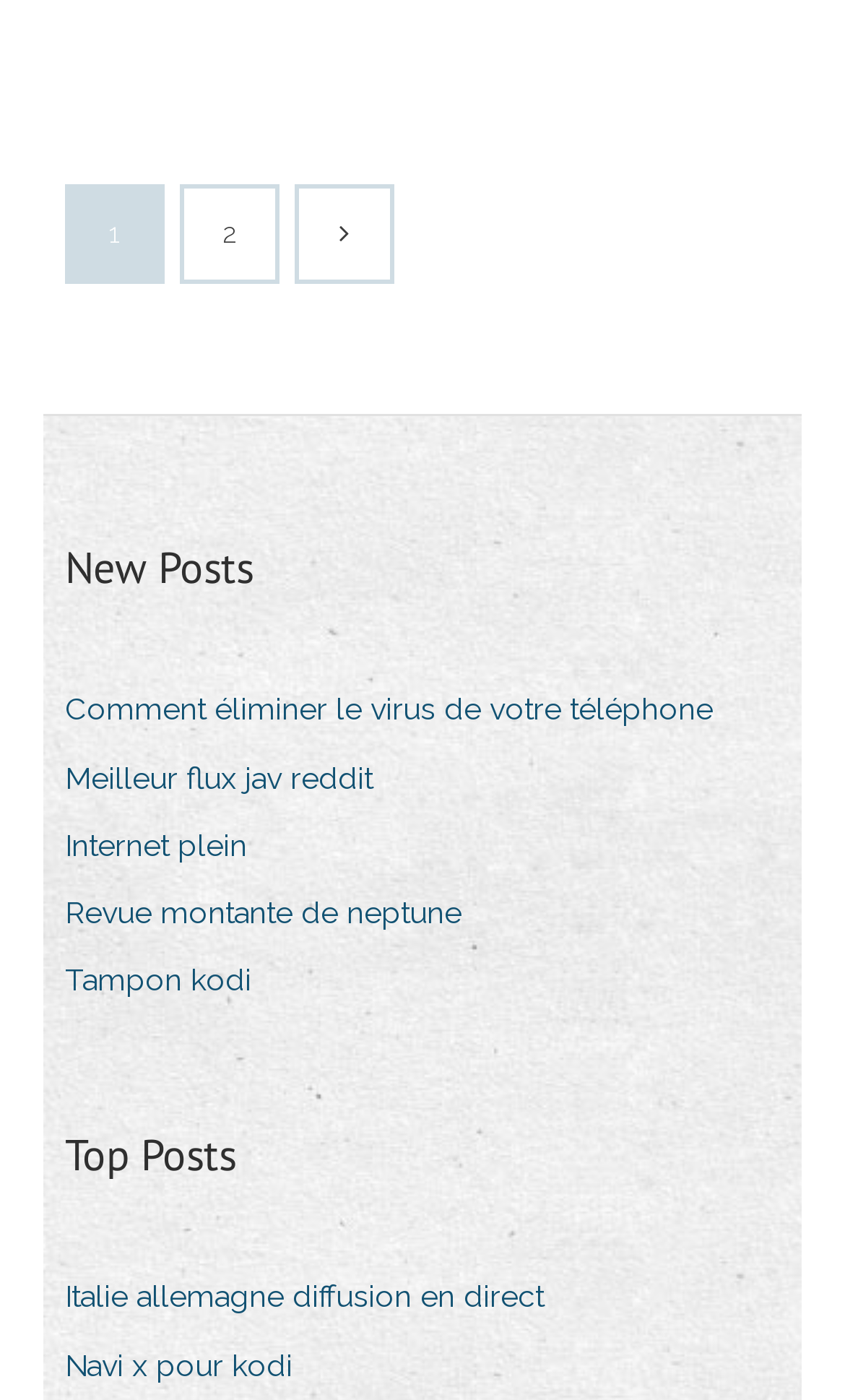Please specify the bounding box coordinates of the area that should be clicked to accomplish the following instruction: "Click the Twitter icon". The coordinates should consist of four float numbers between 0 and 1, i.e., [left, top, right, bottom].

None